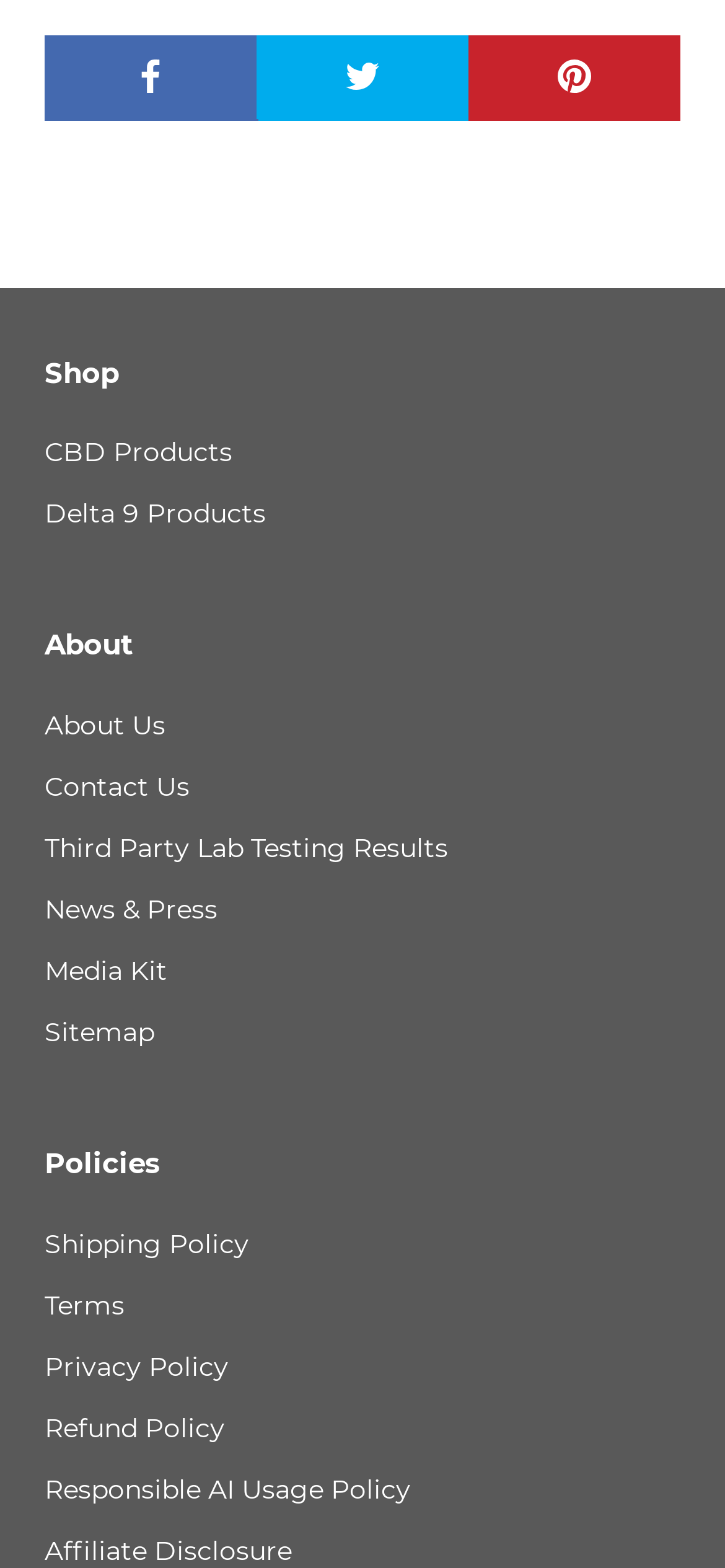What is the last link in the 'Policies' section?
Please use the visual content to give a single word or phrase answer.

Responsible AI Usage Policy